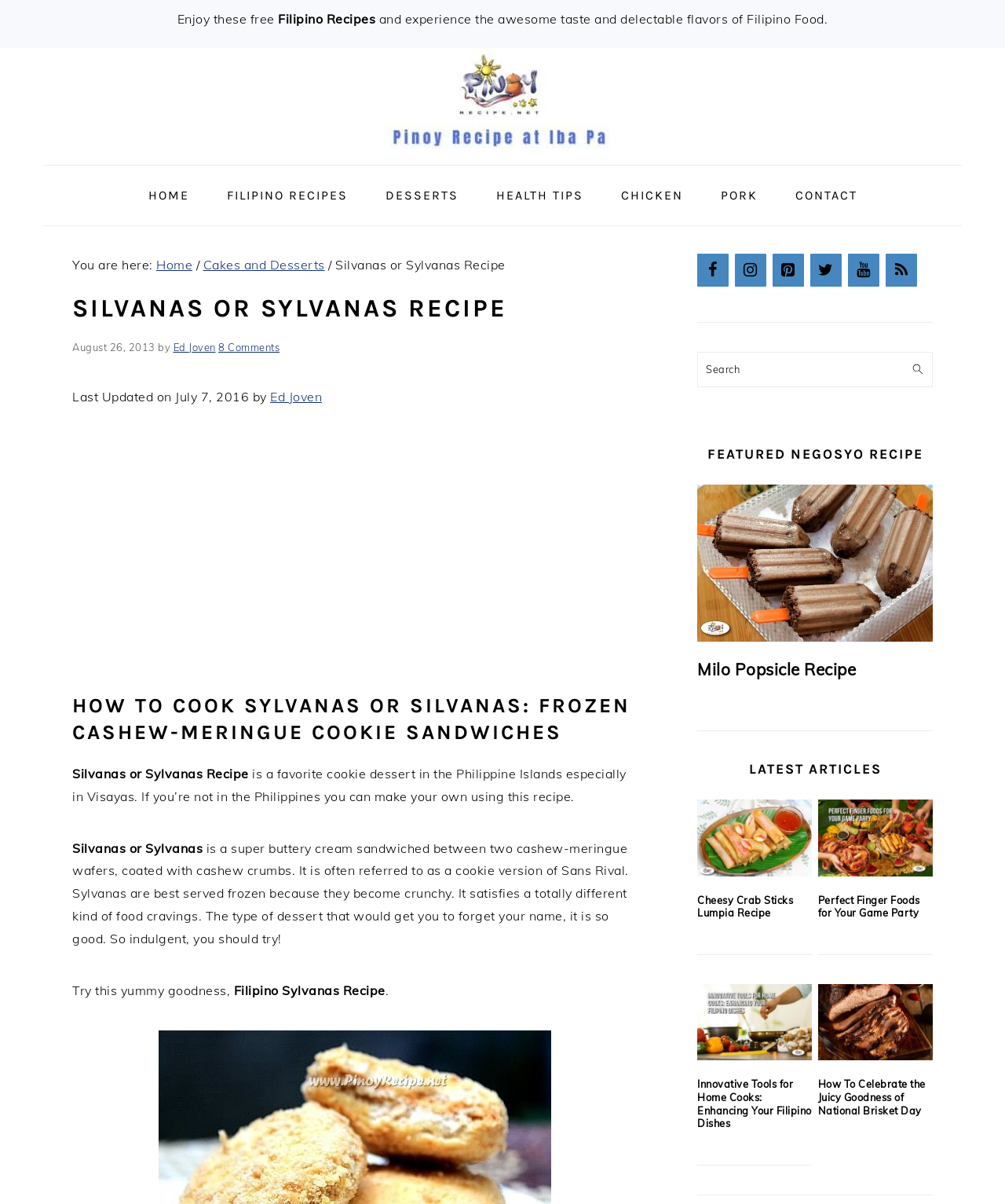Locate the bounding box coordinates of the clickable region necessary to complete the following instruction: "Read the 'Cheesy Crab Sticks Lumpia Recipe' article". Provide the coordinates in the format of four float numbers between 0 and 1, i.e., [left, top, right, bottom].

[0.694, 0.664, 0.808, 0.728]